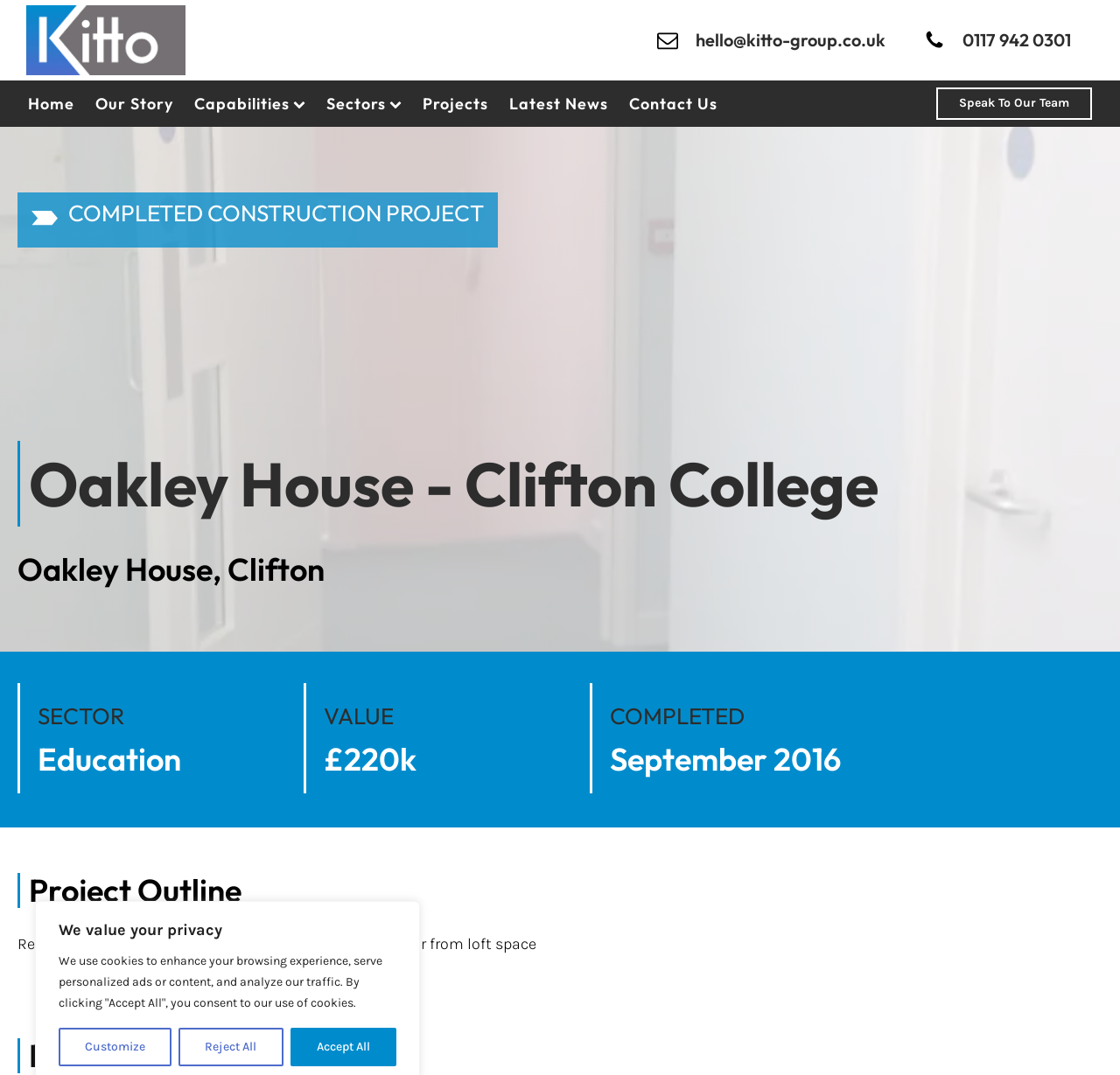Please answer the following question using a single word or phrase: 
When was the project completed?

September 2016